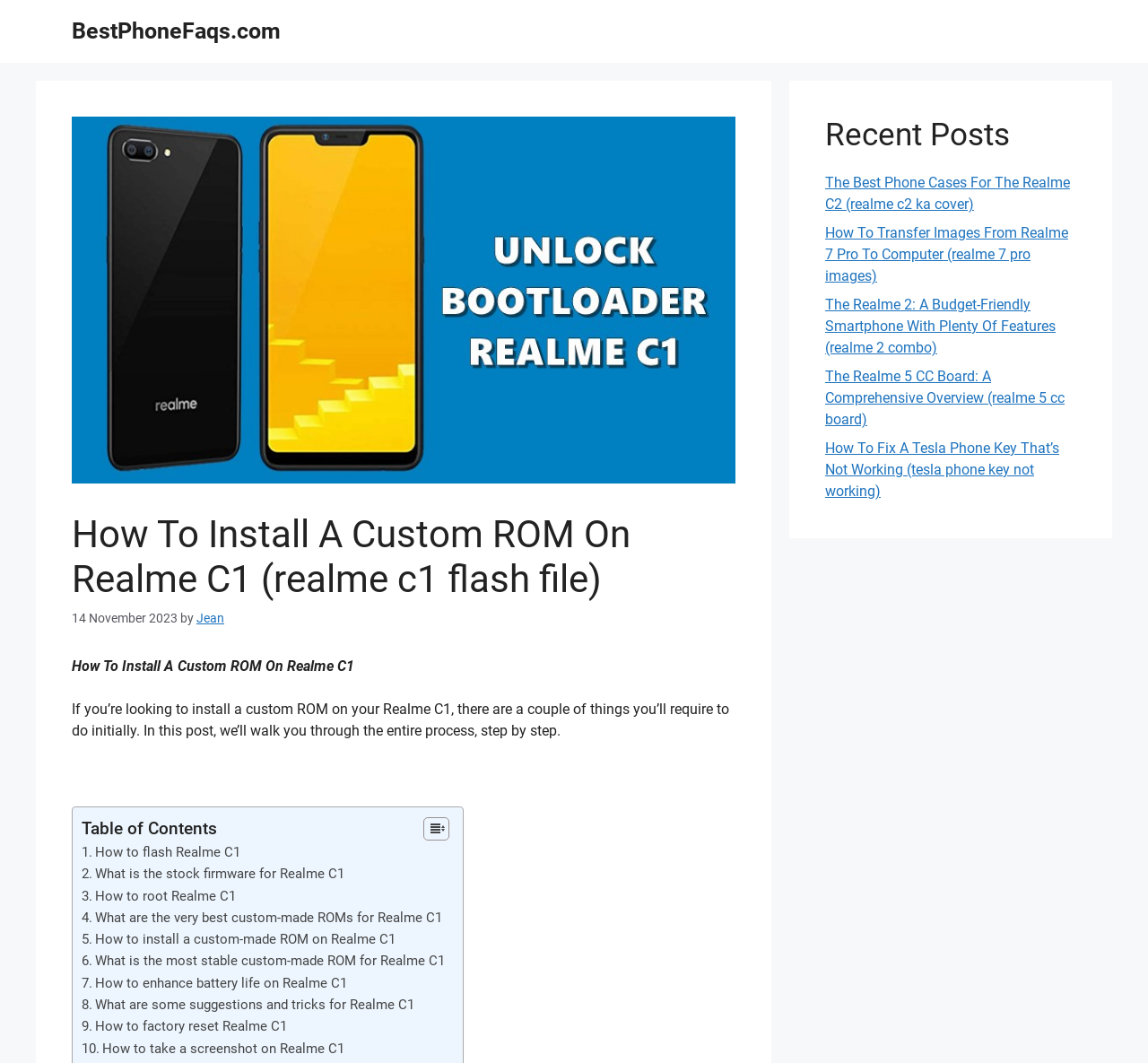Analyze the image and give a detailed response to the question:
What is the author of the post?

I found the author of the post by looking at the link with the text 'Jean' which is a child of the 'Content' header.